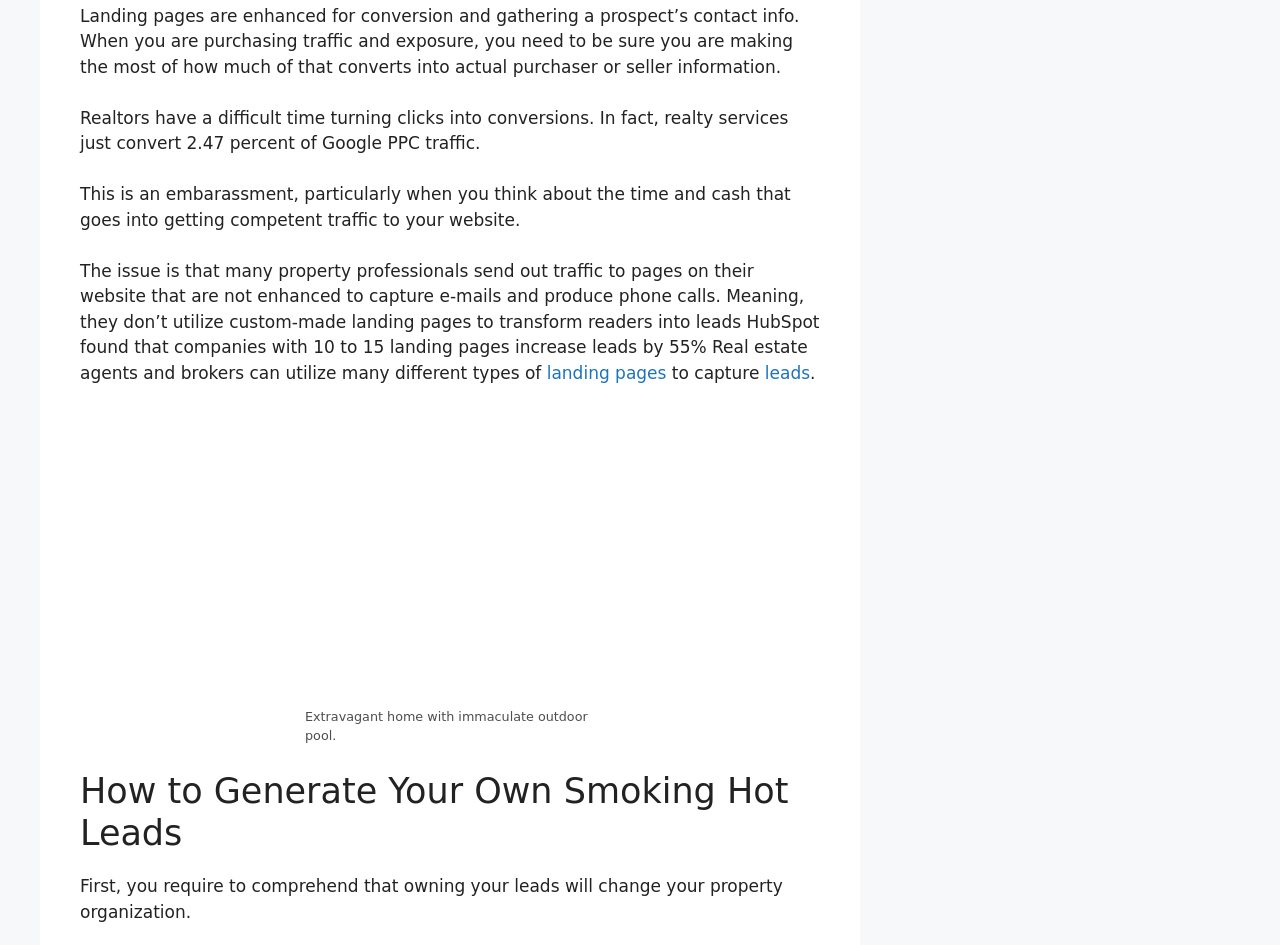What is depicted in the figure?
Using the image, elaborate on the answer with as much detail as possible.

The figure has a caption 'Extravagant home with immaculate outdoor pool.' which describes the image, suggesting that the figure depicts a luxurious home with an outdoor pool.